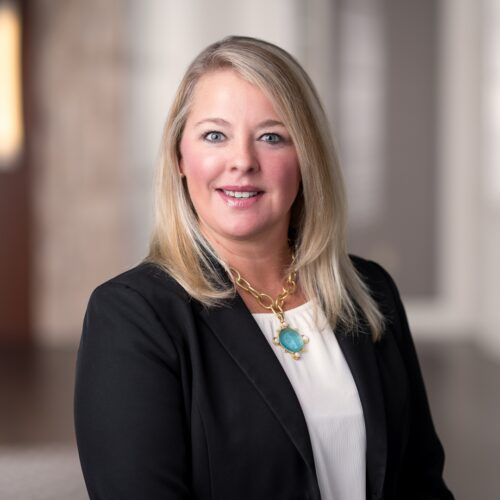What is Ryann C. Carmody's profession?
Using the image, provide a detailed and thorough answer to the question.

The caption states that Ryann C. Carmody is a 'Principal at Carmody MacDonald', which indicates that her profession is a Principal at Carmody MacDonald.